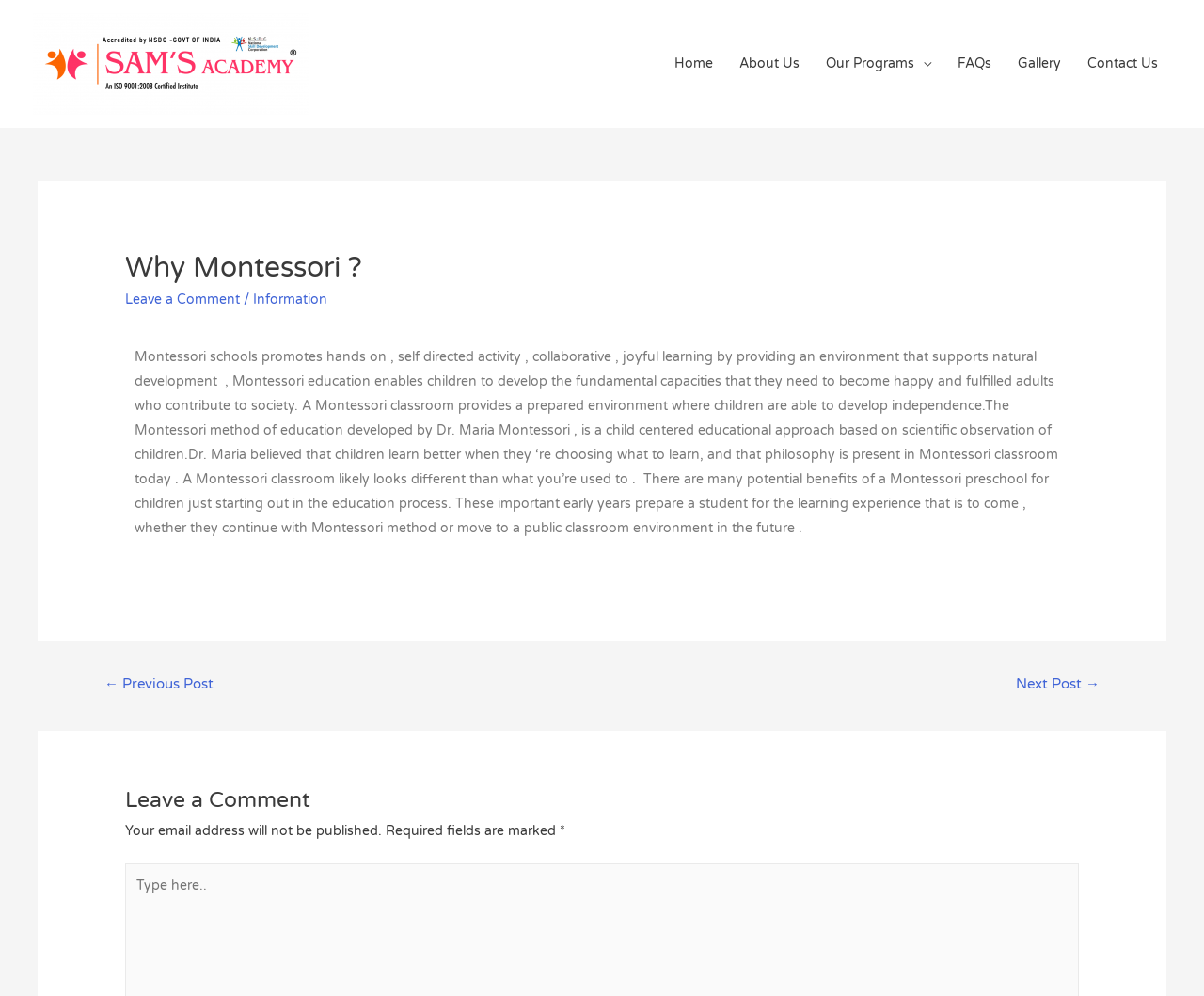Reply to the question with a single word or phrase:
What is the last navigation menu item?

Contact Us